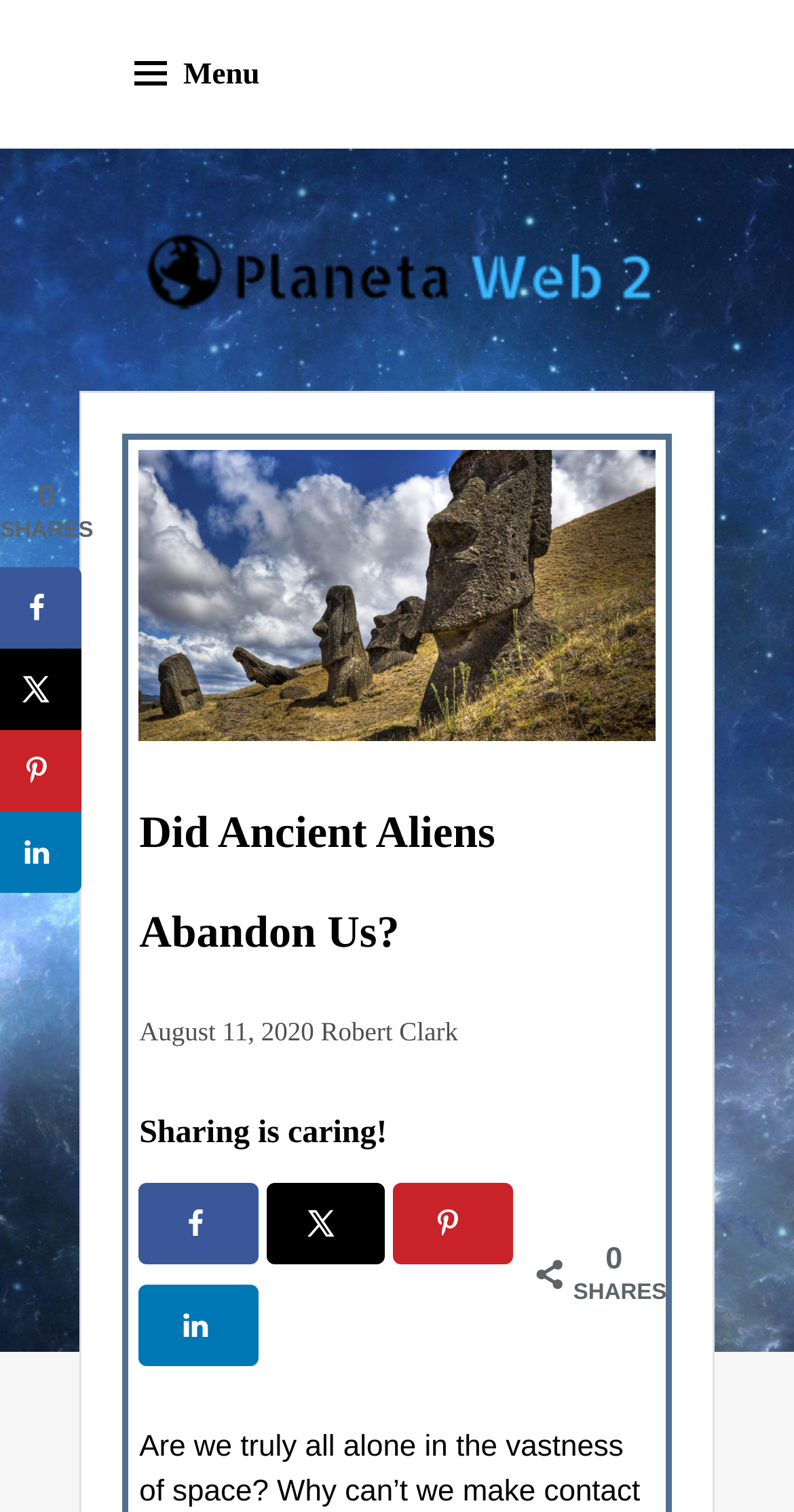Please find and report the bounding box coordinates of the element to click in order to perform the following action: "Click the 'Skip to content' link". The coordinates should be expressed as four float numbers between 0 and 1, in the format [left, top, right, bottom].

[0.1, 0.008, 0.348, 0.031]